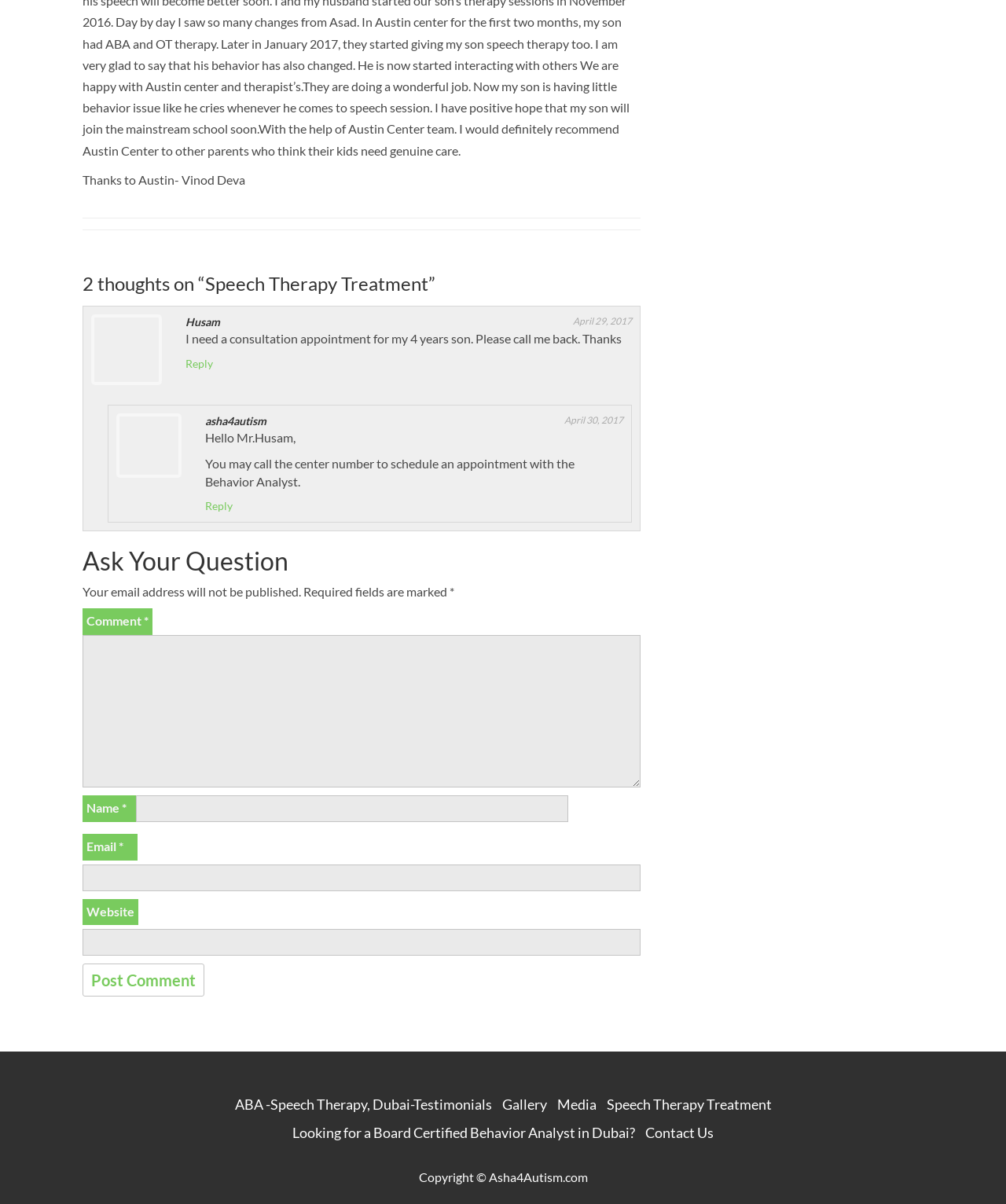Refer to the screenshot and answer the following question in detail:
What is the purpose of the 'Post Comment' button?

I inferred the purpose of the 'Post Comment' button by looking at its position below the comment text box and other form fields, which suggests that it is used to submit a comment.